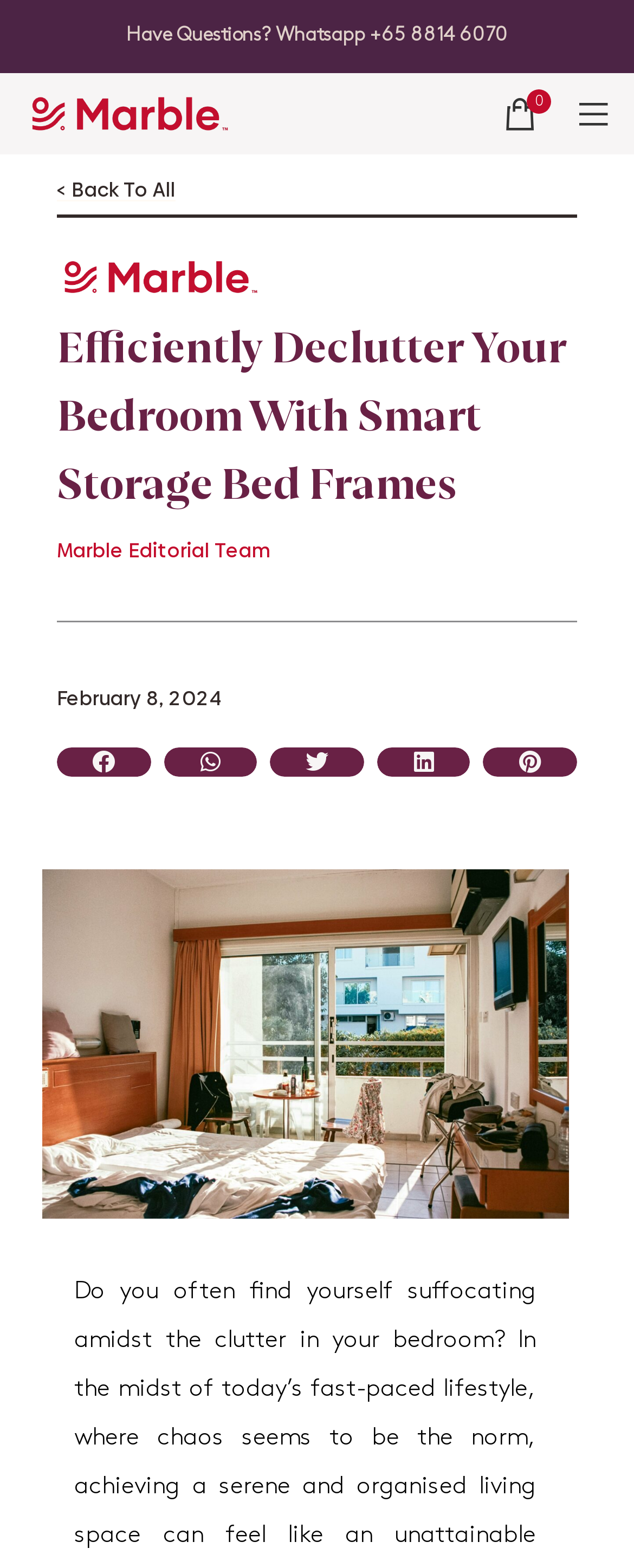Please identify the bounding box coordinates of where to click in order to follow the instruction: "Share on Facebook".

[0.09, 0.477, 0.237, 0.495]